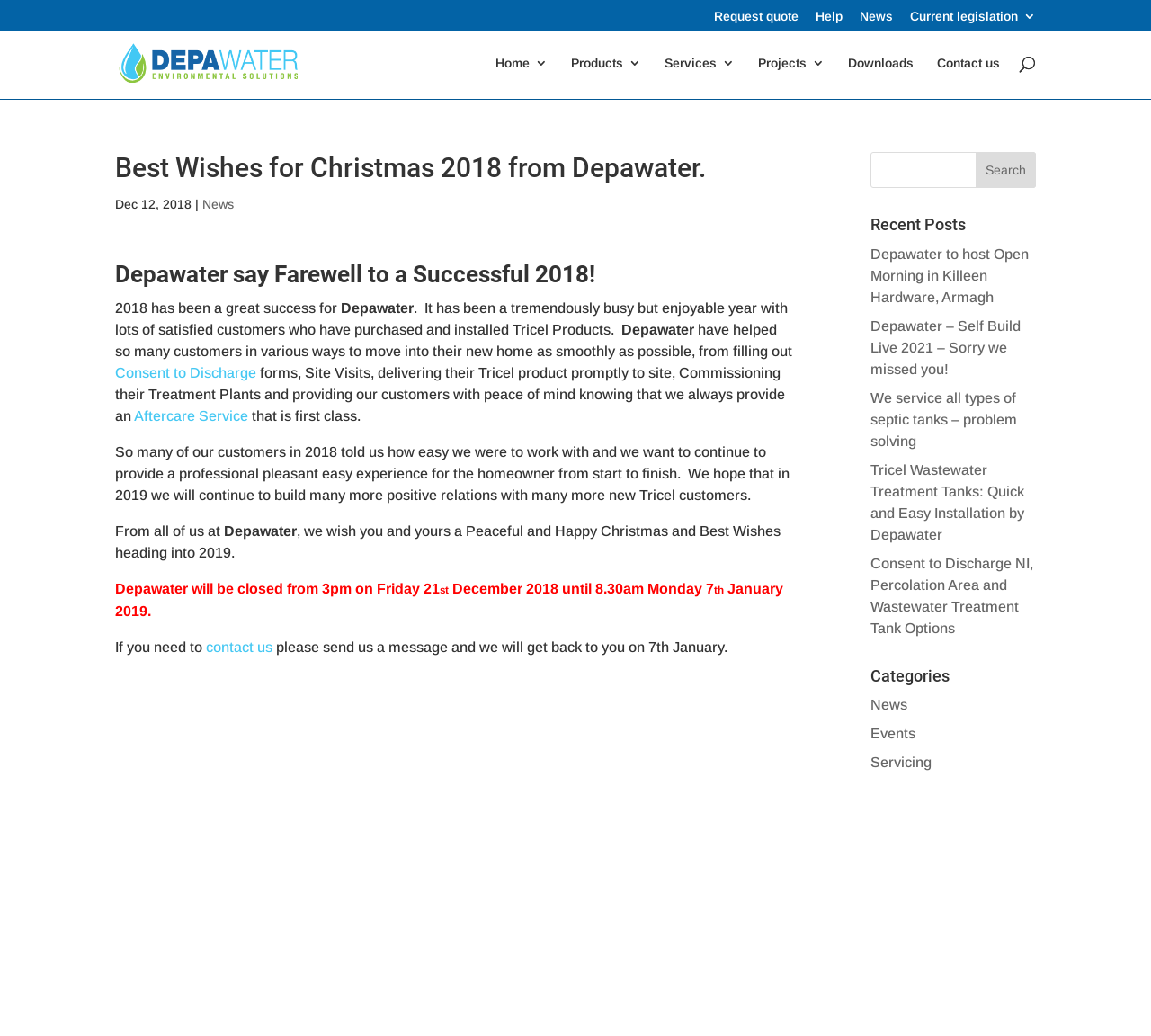Please specify the bounding box coordinates of the region to click in order to perform the following instruction: "Search in the search box".

[0.756, 0.147, 0.9, 0.181]